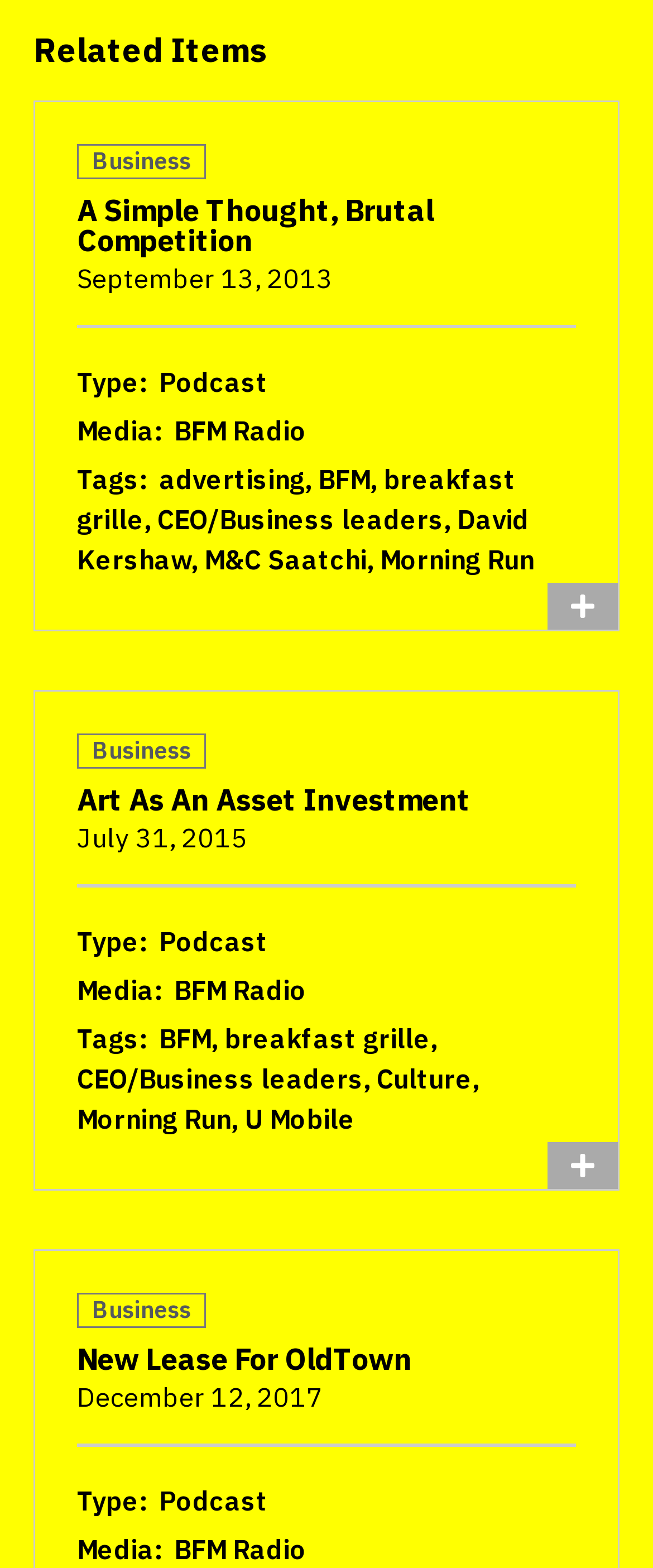Find and specify the bounding box coordinates that correspond to the clickable region for the instruction: "Click on the 'Business' link".

[0.141, 0.093, 0.292, 0.112]